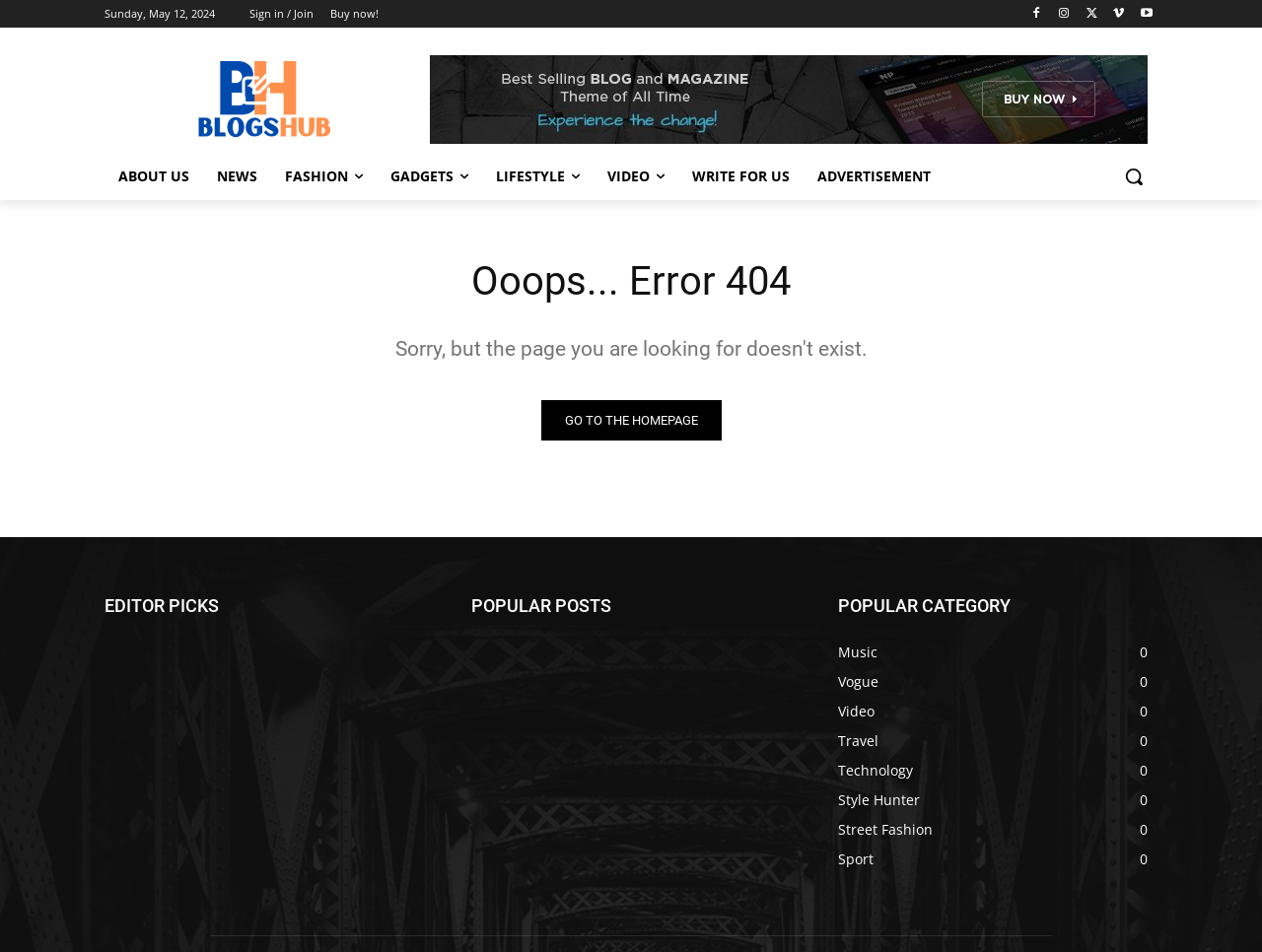Determine the bounding box coordinates in the format (top-left x, top-left y, bottom-right x, bottom-right y). Ensure all values are floating point numbers between 0 and 1. Identify the bounding box of the UI element described by: Go to the homepage

[0.429, 0.42, 0.571, 0.463]